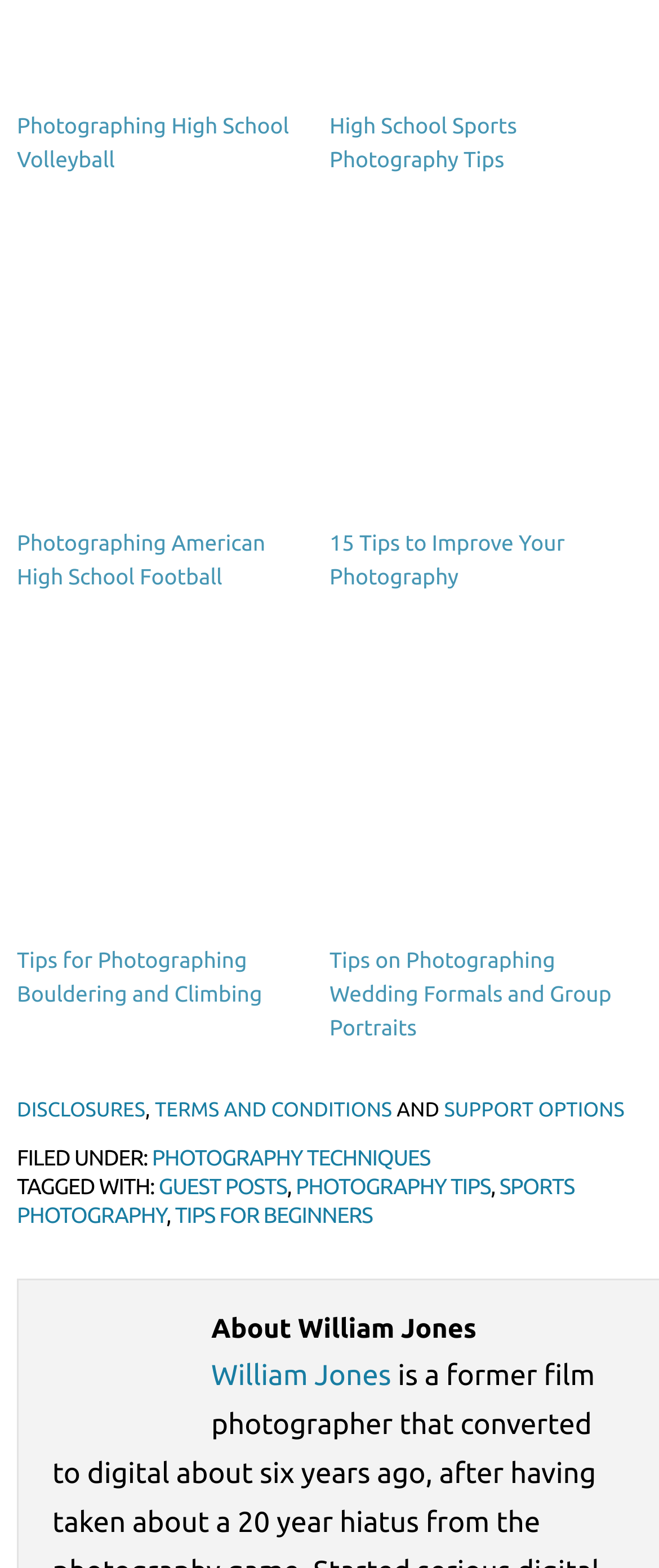What is the topic of the first link?
From the screenshot, provide a brief answer in one word or phrase.

Photographing High School Volleyball